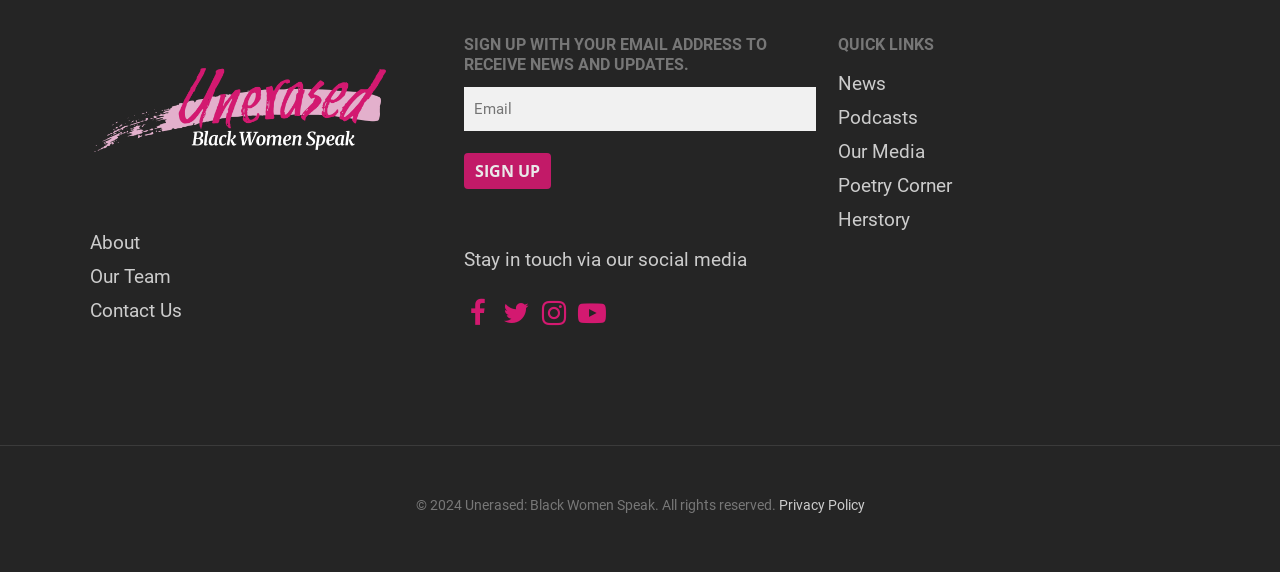Please determine the bounding box coordinates of the section I need to click to accomplish this instruction: "Read news".

[0.655, 0.126, 0.692, 0.166]